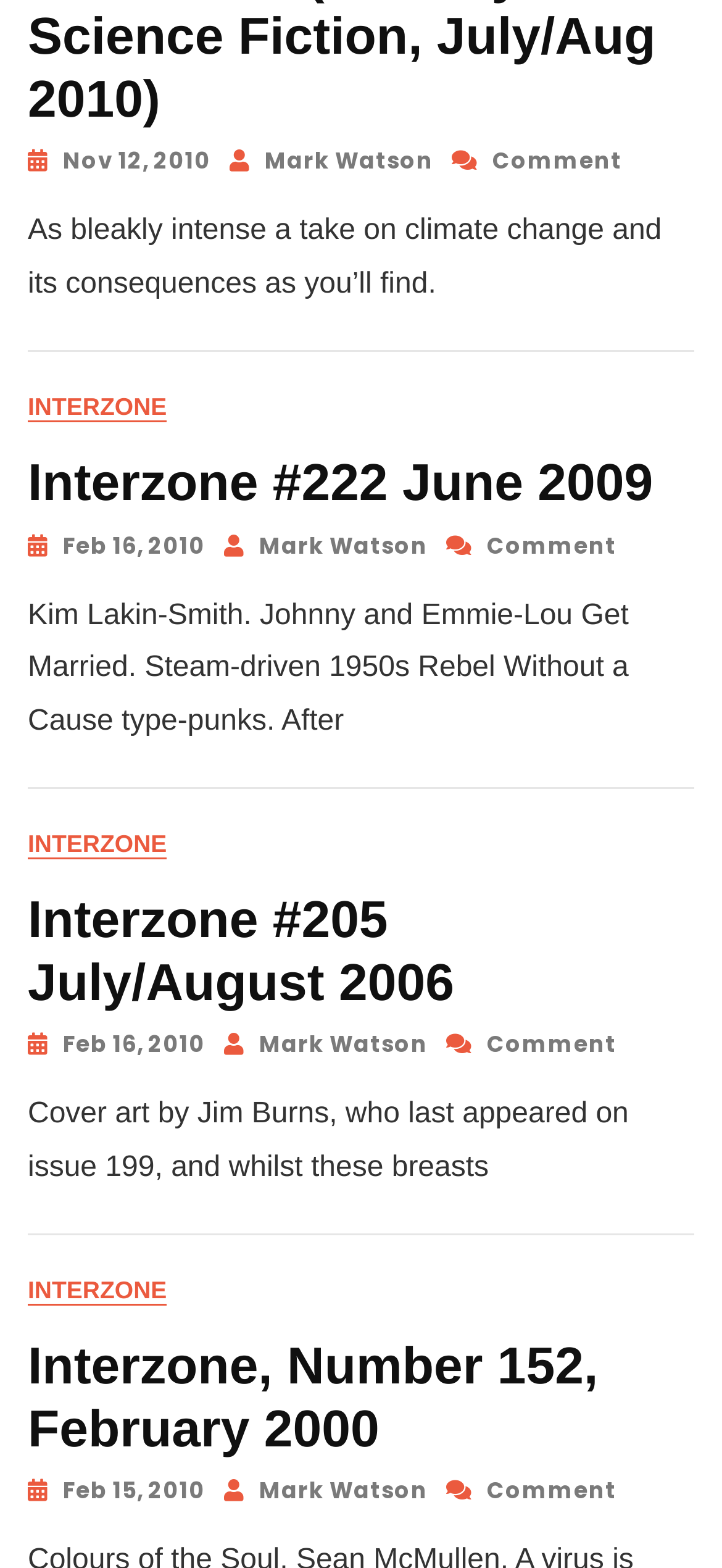Specify the bounding box coordinates of the area to click in order to follow the given instruction: "View Interzone #205 July/August 2006."

[0.038, 0.567, 0.962, 0.647]